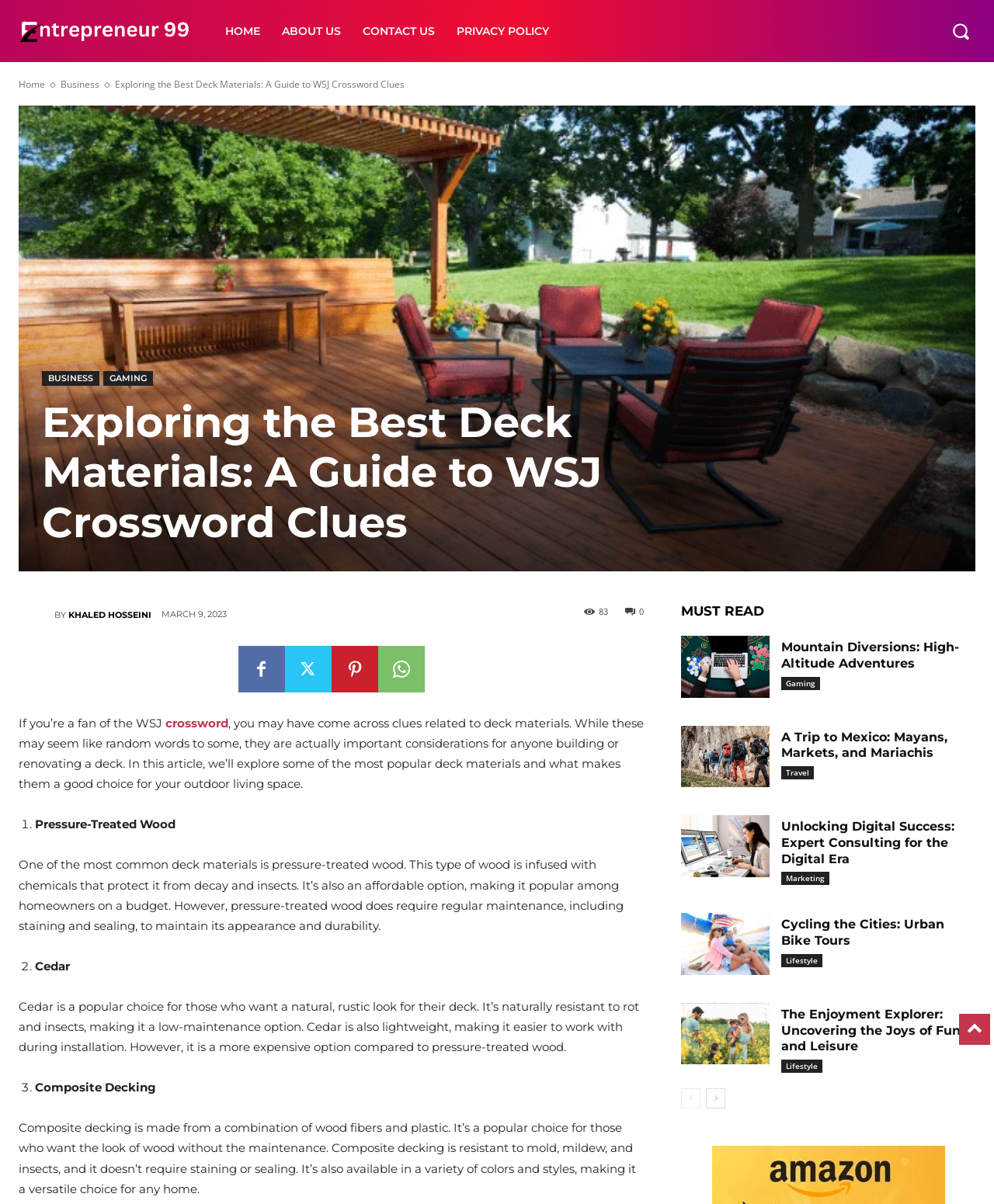How many types of deck materials are discussed on this webpage?
Based on the image, give a one-word or short phrase answer.

Three